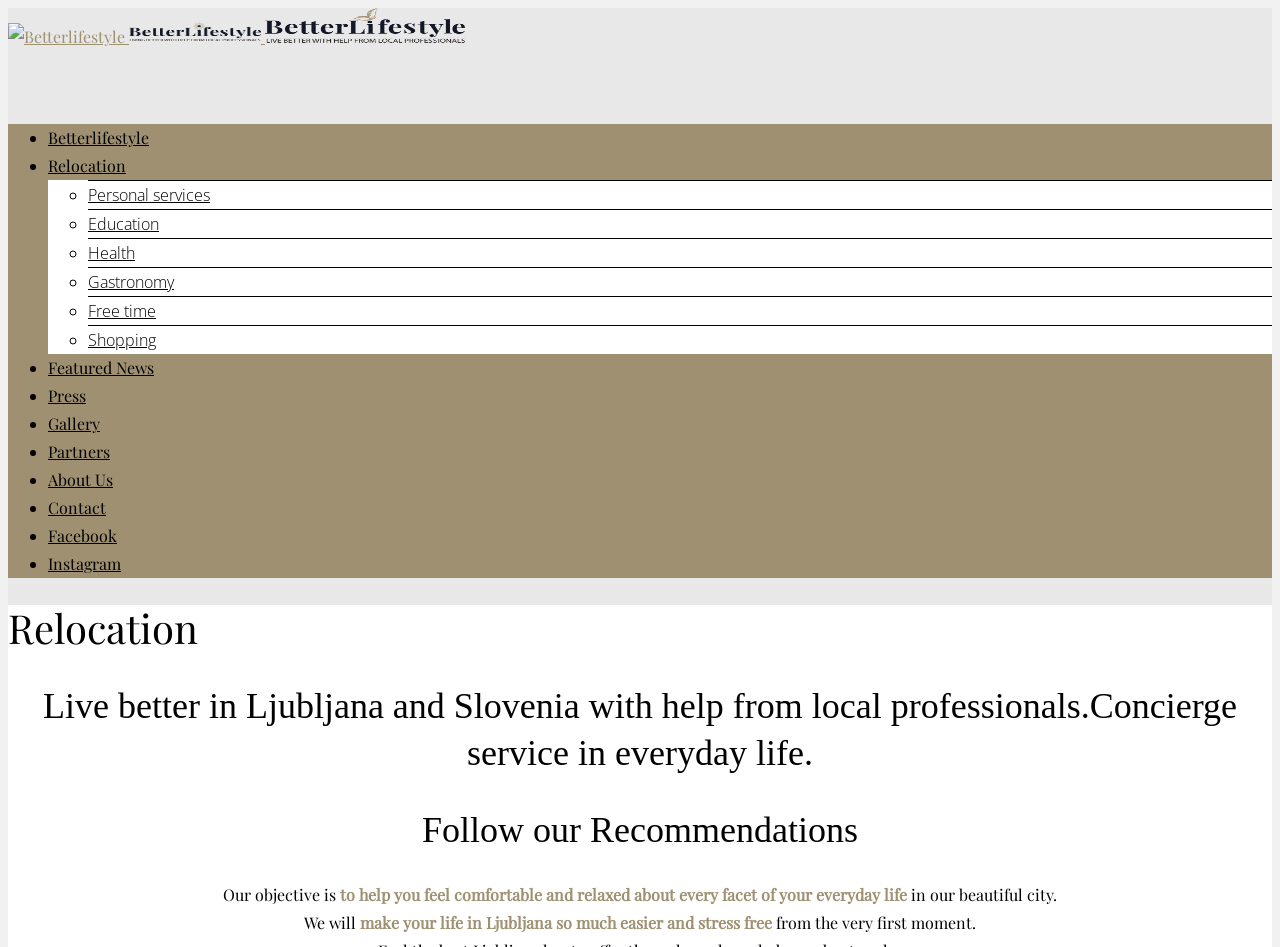What is the main topic of the webpage?
Using the screenshot, give a one-word or short phrase answer.

Relocation